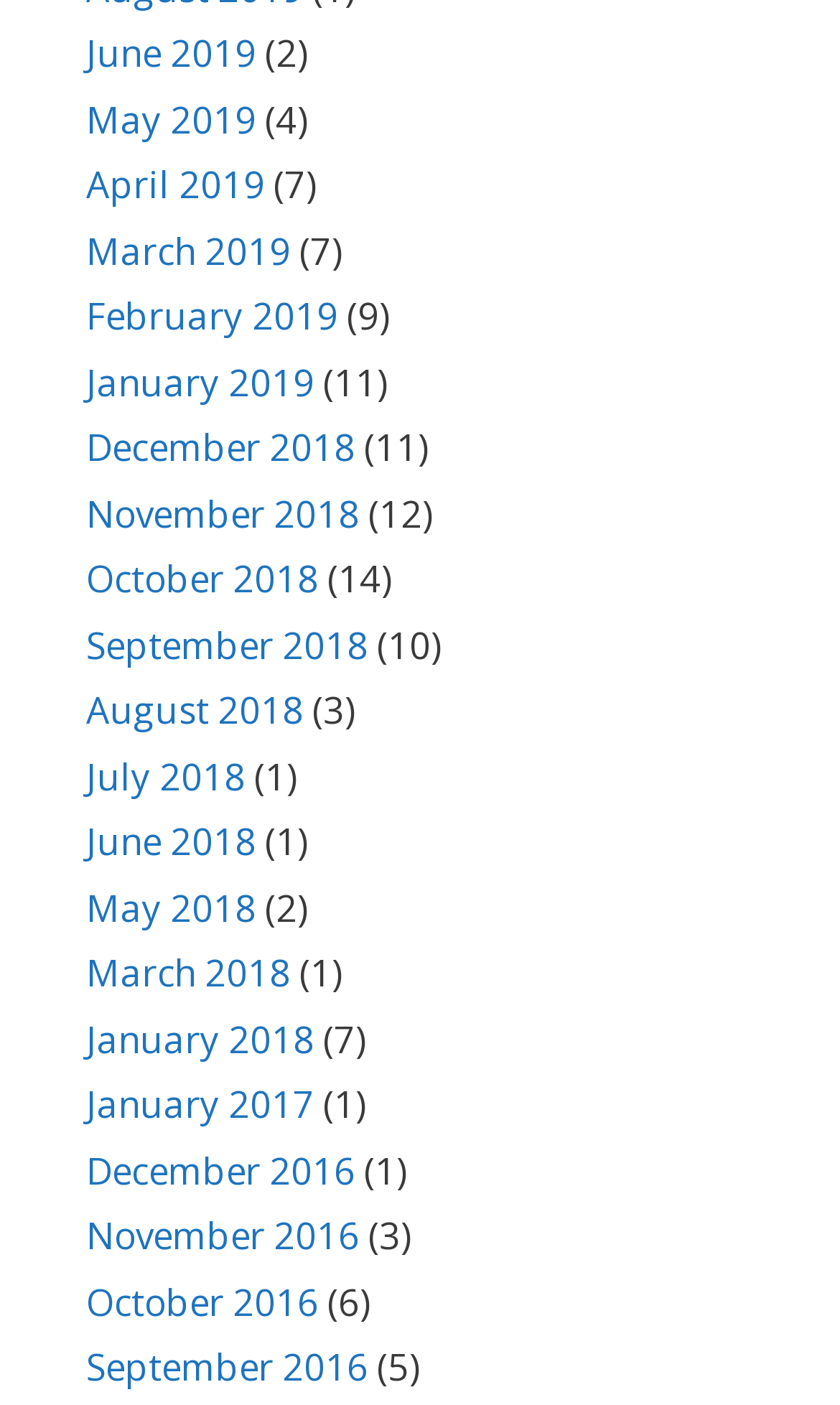Identify the bounding box coordinates of the element to click to follow this instruction: 'Browse March 2019'. Ensure the coordinates are four float values between 0 and 1, provided as [left, top, right, bottom].

[0.103, 0.16, 0.346, 0.196]